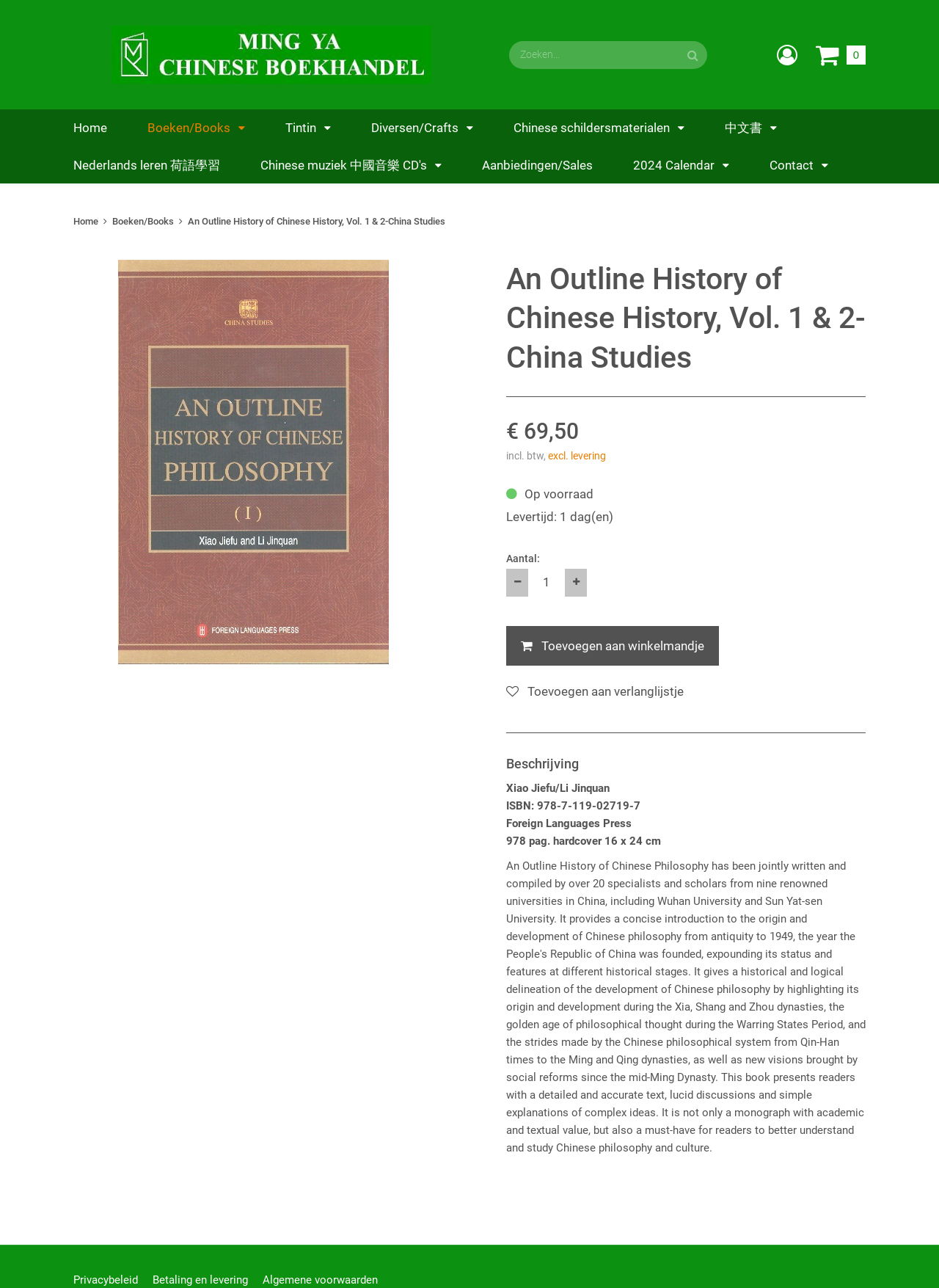Find the bounding box coordinates of the area that needs to be clicked in order to achieve the following instruction: "Add the product to the shopping cart". The coordinates should be specified as four float numbers between 0 and 1, i.e., [left, top, right, bottom].

[0.539, 0.486, 0.766, 0.517]